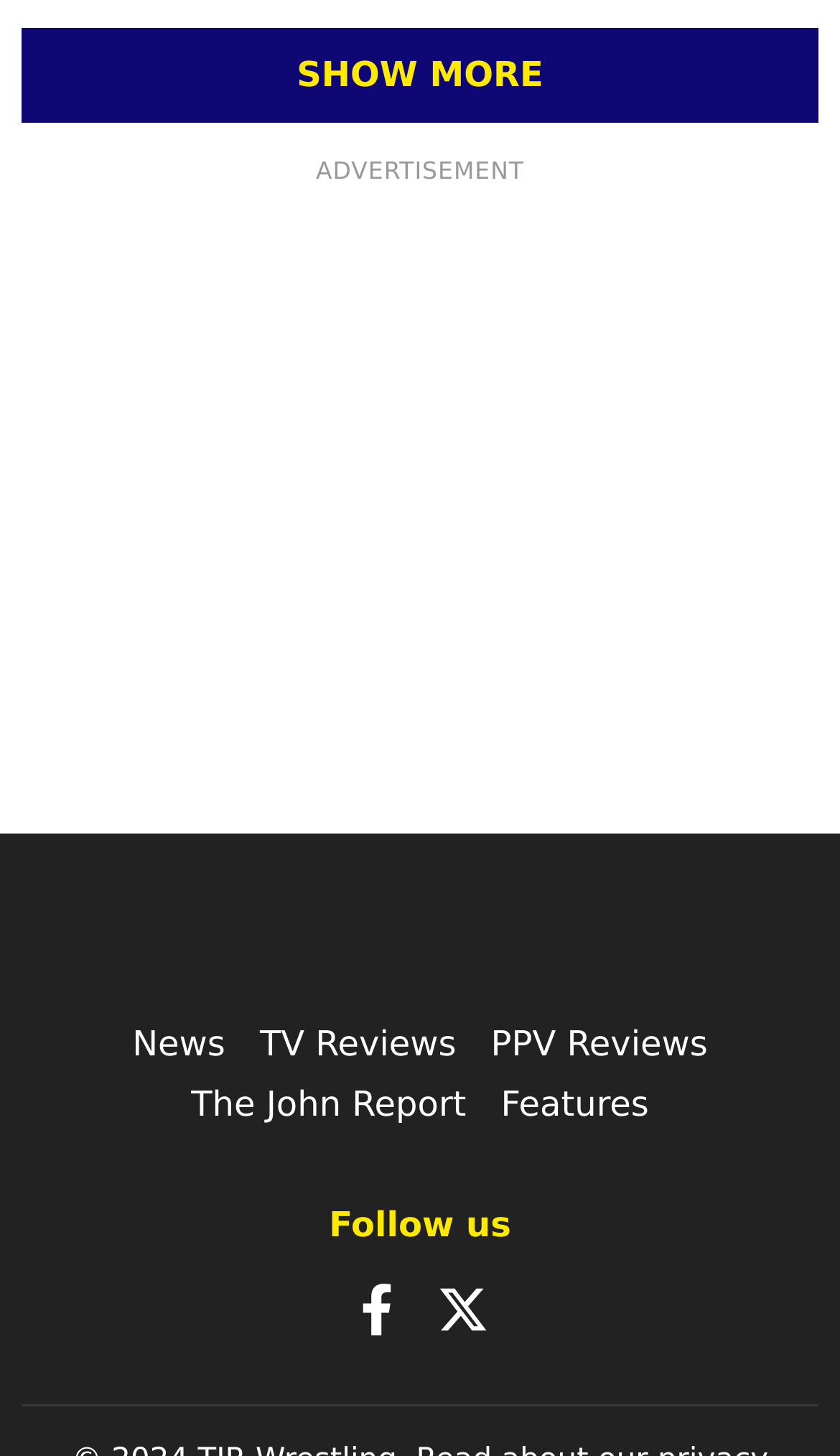Please provide the bounding box coordinates for the element that needs to be clicked to perform the instruction: "Browse January 2021". The coordinates must consist of four float numbers between 0 and 1, formatted as [left, top, right, bottom].

None